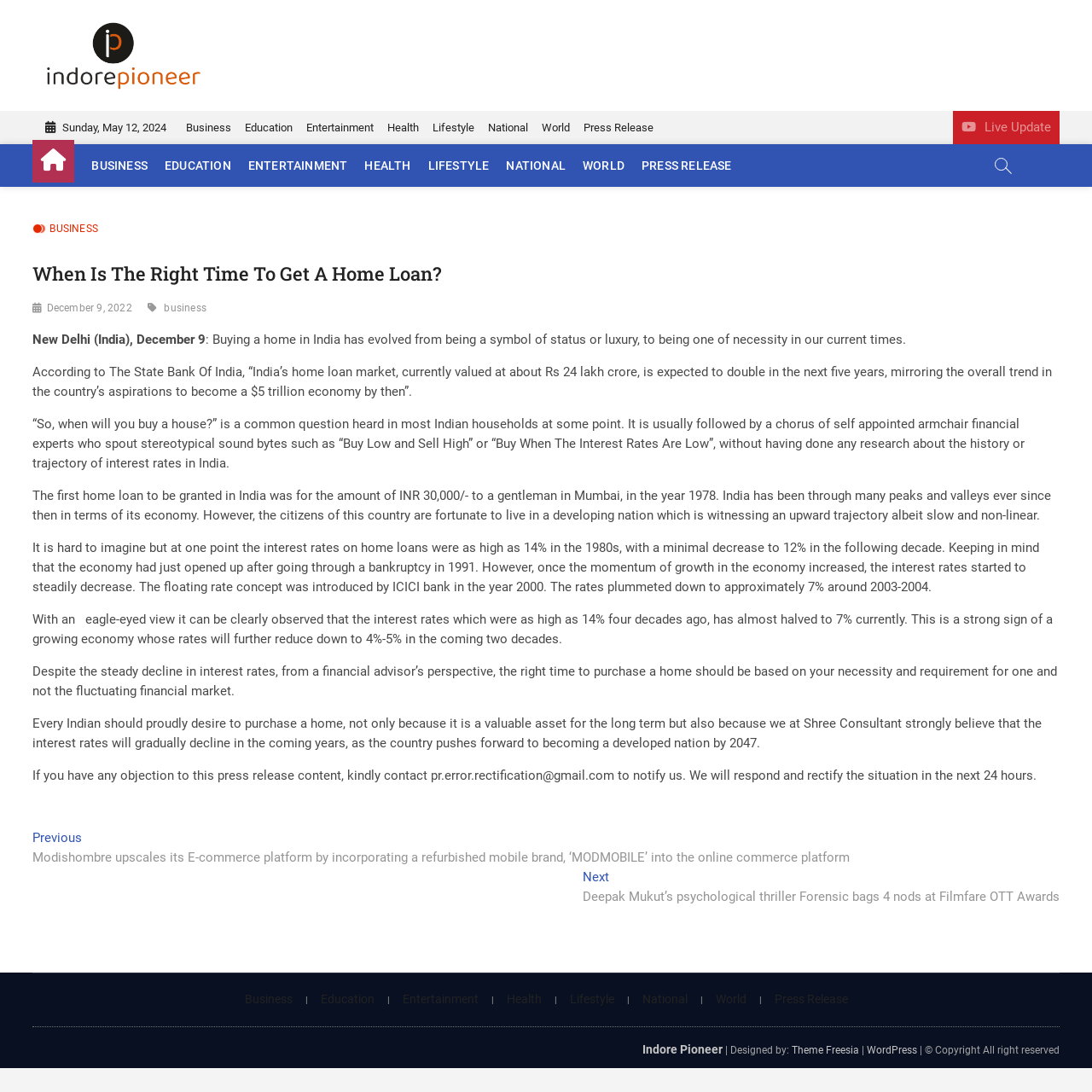Respond to the question below with a single word or phrase:
What is the current value of India's home loan market?

Rs 24 lakh crore